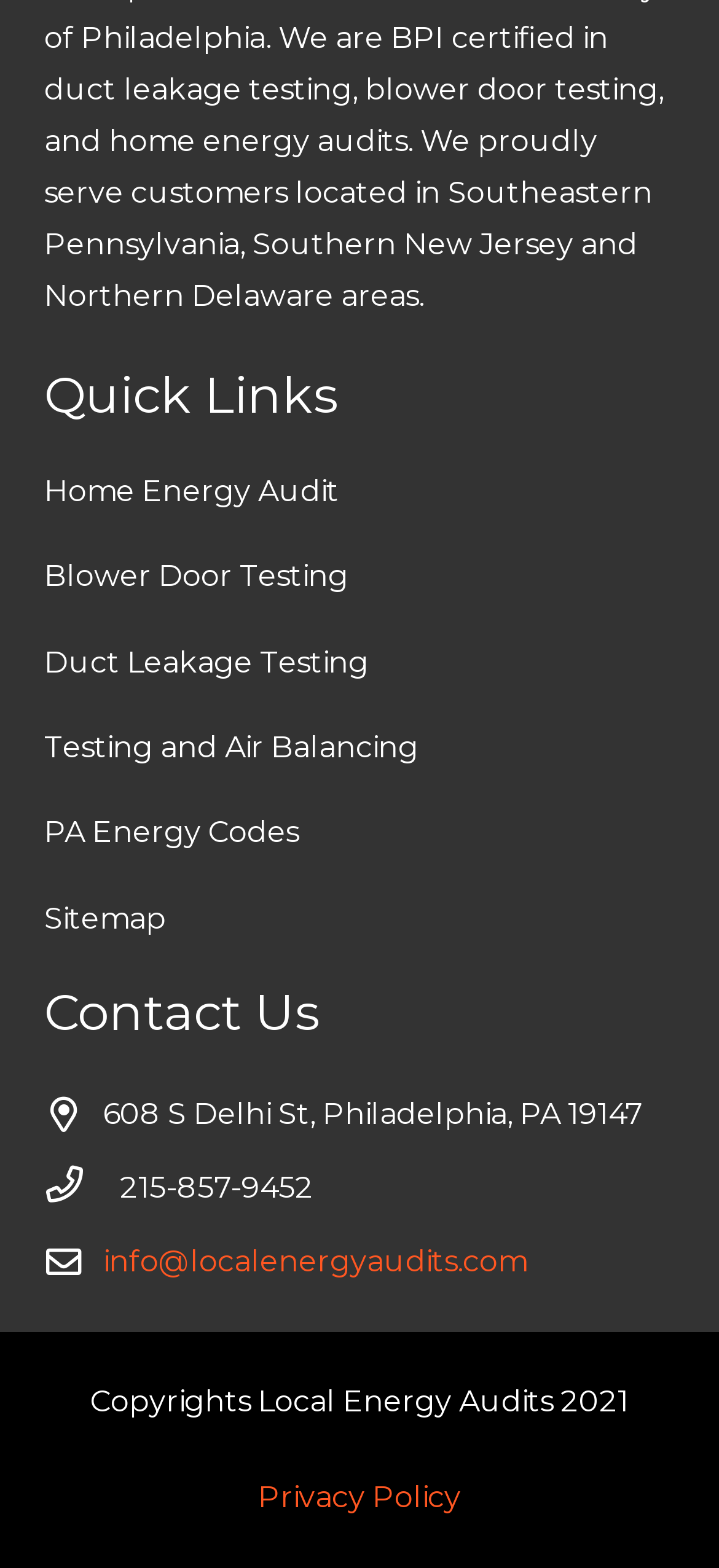Calculate the bounding box coordinates of the UI element given the description: "215-857-9452".

[0.167, 0.741, 0.436, 0.774]